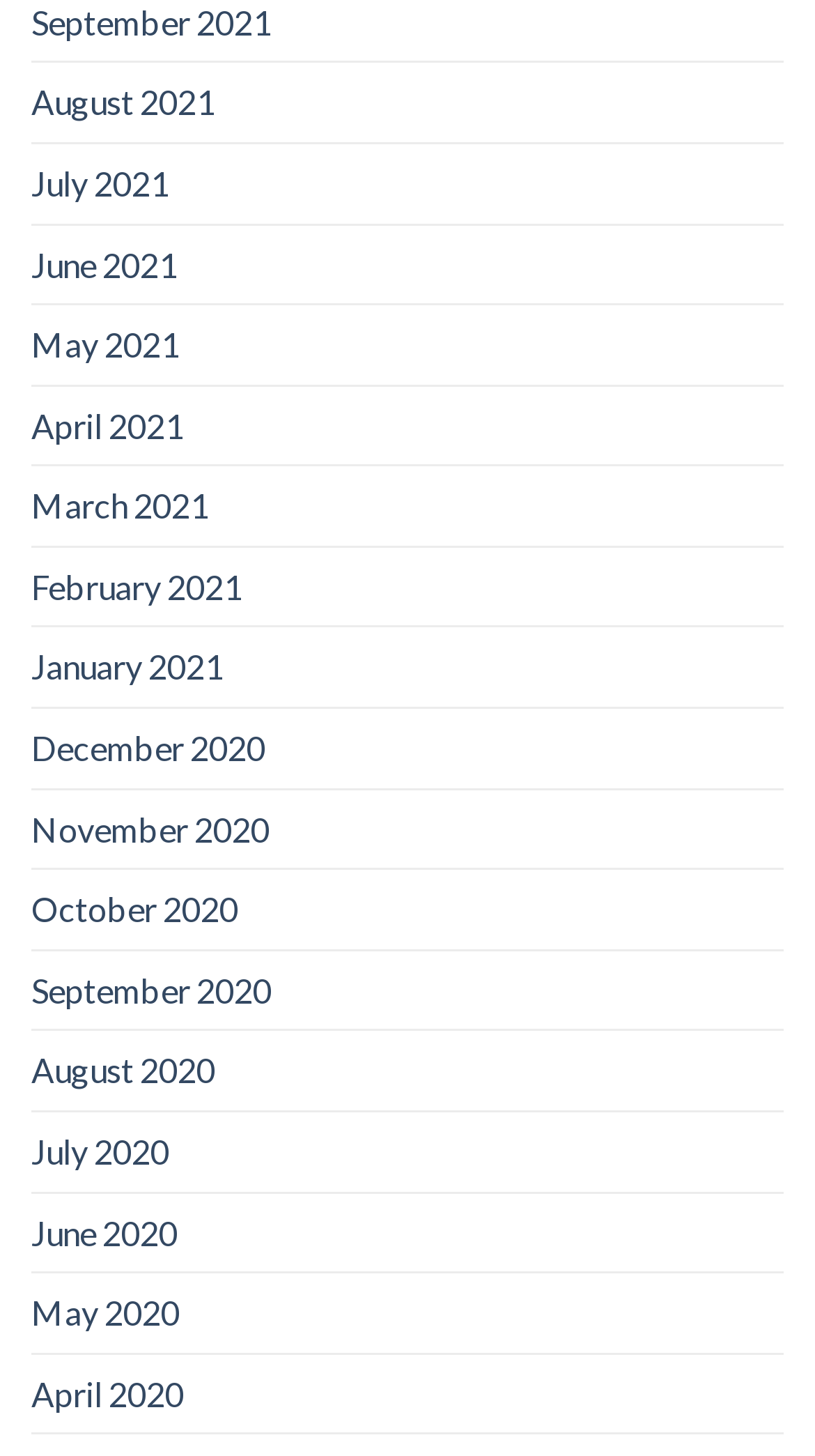What is the position of the link 'June 2021'?
Please provide a single word or phrase as the answer based on the screenshot.

Third from the top